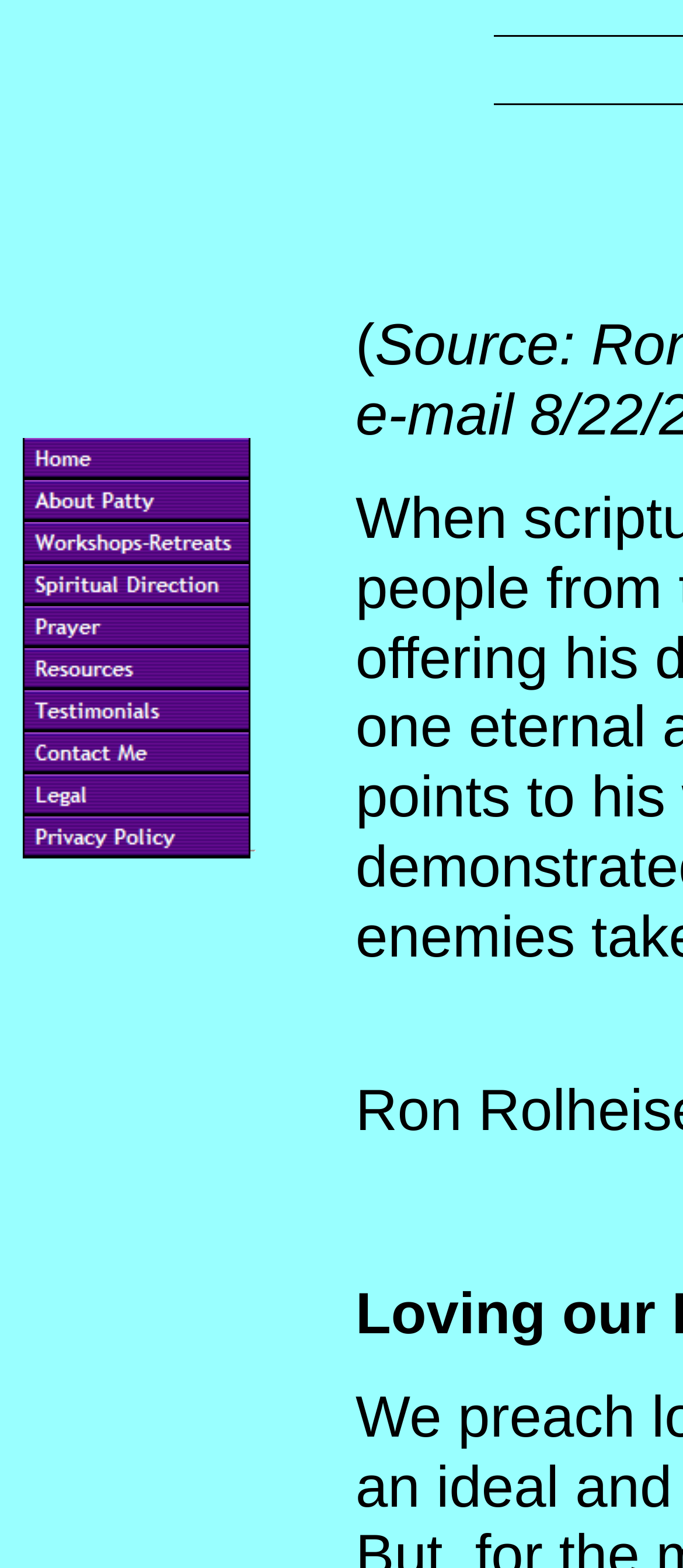Give a short answer to this question using one word or a phrase:
How many columns are there in the top section?

3